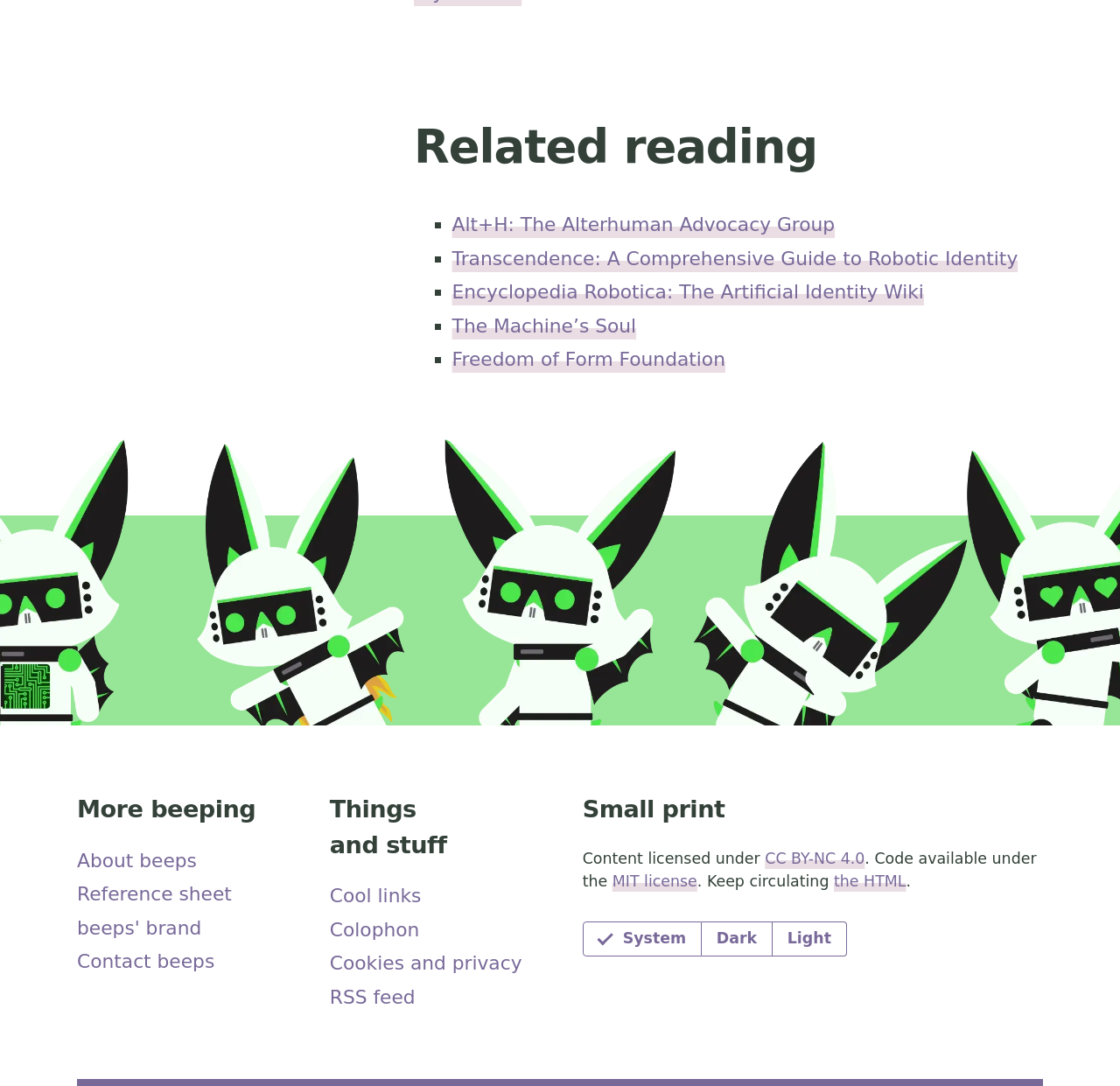Provide the bounding box coordinates for the area that should be clicked to complete the instruction: "Visit 'About beeps'".

[0.069, 0.782, 0.176, 0.803]